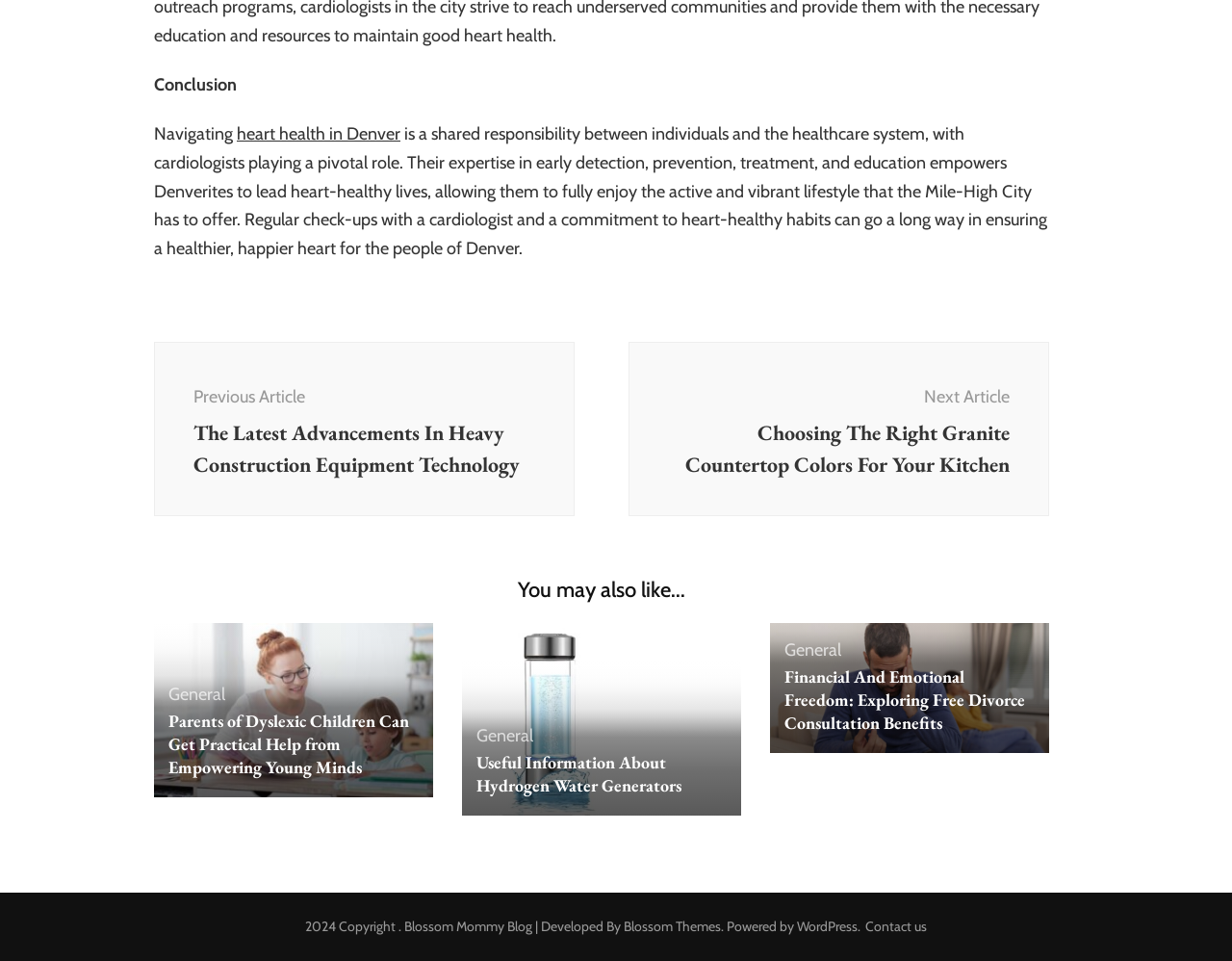Refer to the image and provide a thorough answer to this question:
What is the purpose of regular check-ups with a cardiologist?

The purpose of regular check-ups with a cardiologist can be determined by reading the static text which mentions that regular check-ups with a cardiologist and a commitment to heart-healthy habits can go a long way in ensuring a healthier, happier heart for the people of Denver.